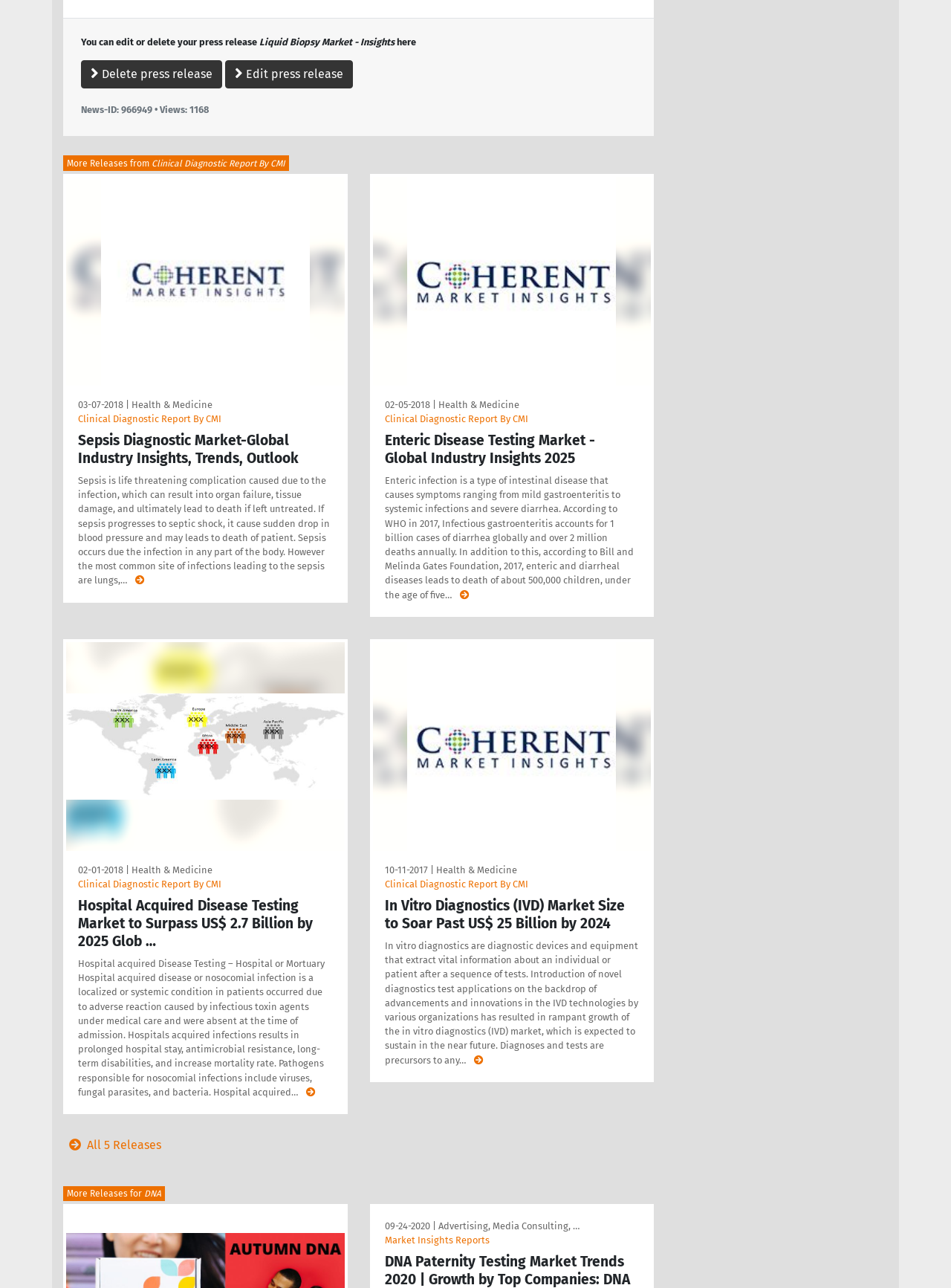Please determine the bounding box coordinates of the element to click on in order to accomplish the following task: "View the 'Patterned Imprinted Concrete Driveways Shillelagh, County Wicklow' image". Ensure the coordinates are four float numbers ranging from 0 to 1, i.e., [left, top, right, bottom].

None